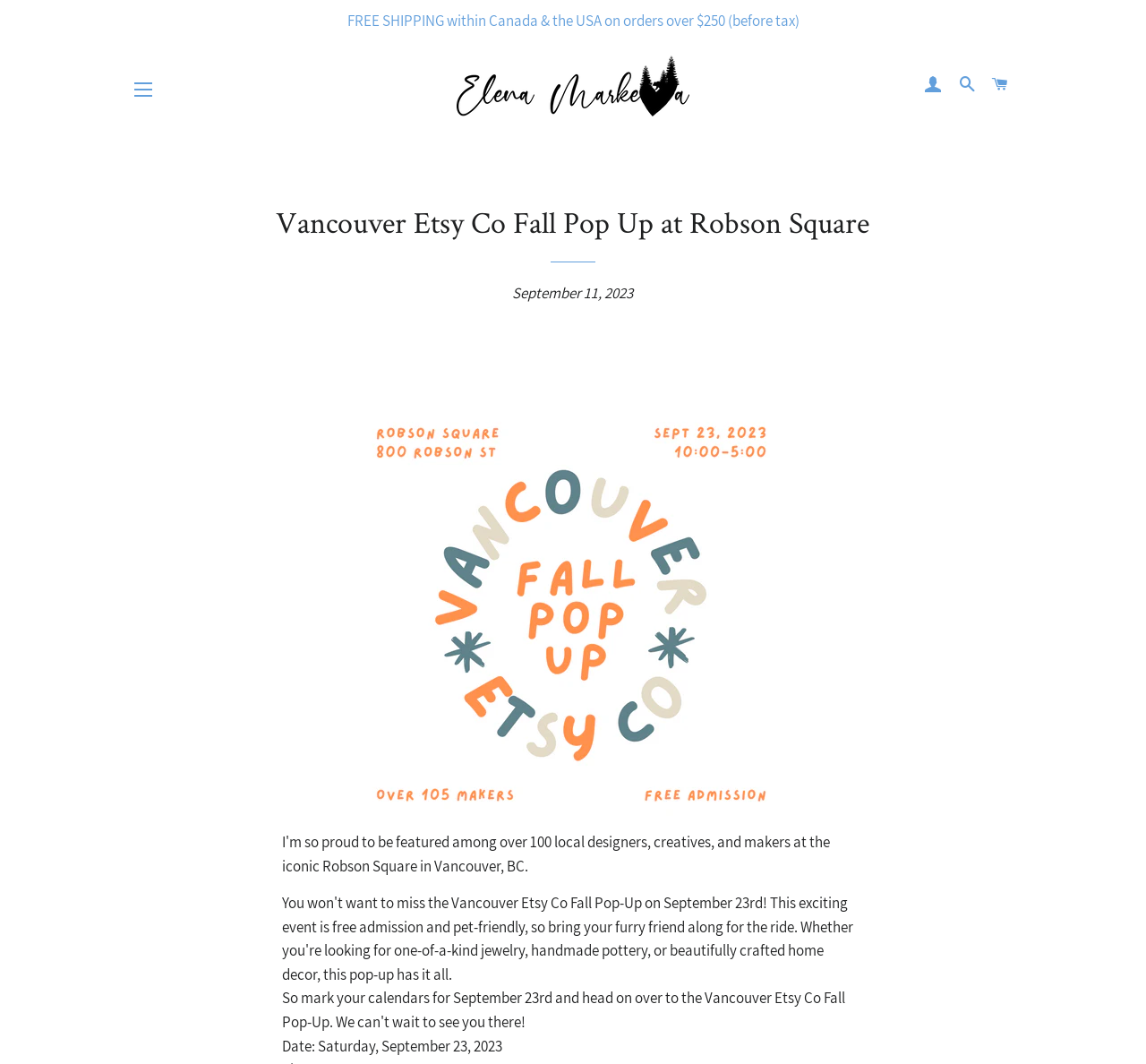Given the webpage screenshot and the description, determine the bounding box coordinates (top-left x, top-left y, bottom-right x, bottom-right y) that define the location of the UI element matching this description: Site navigation

[0.105, 0.063, 0.145, 0.105]